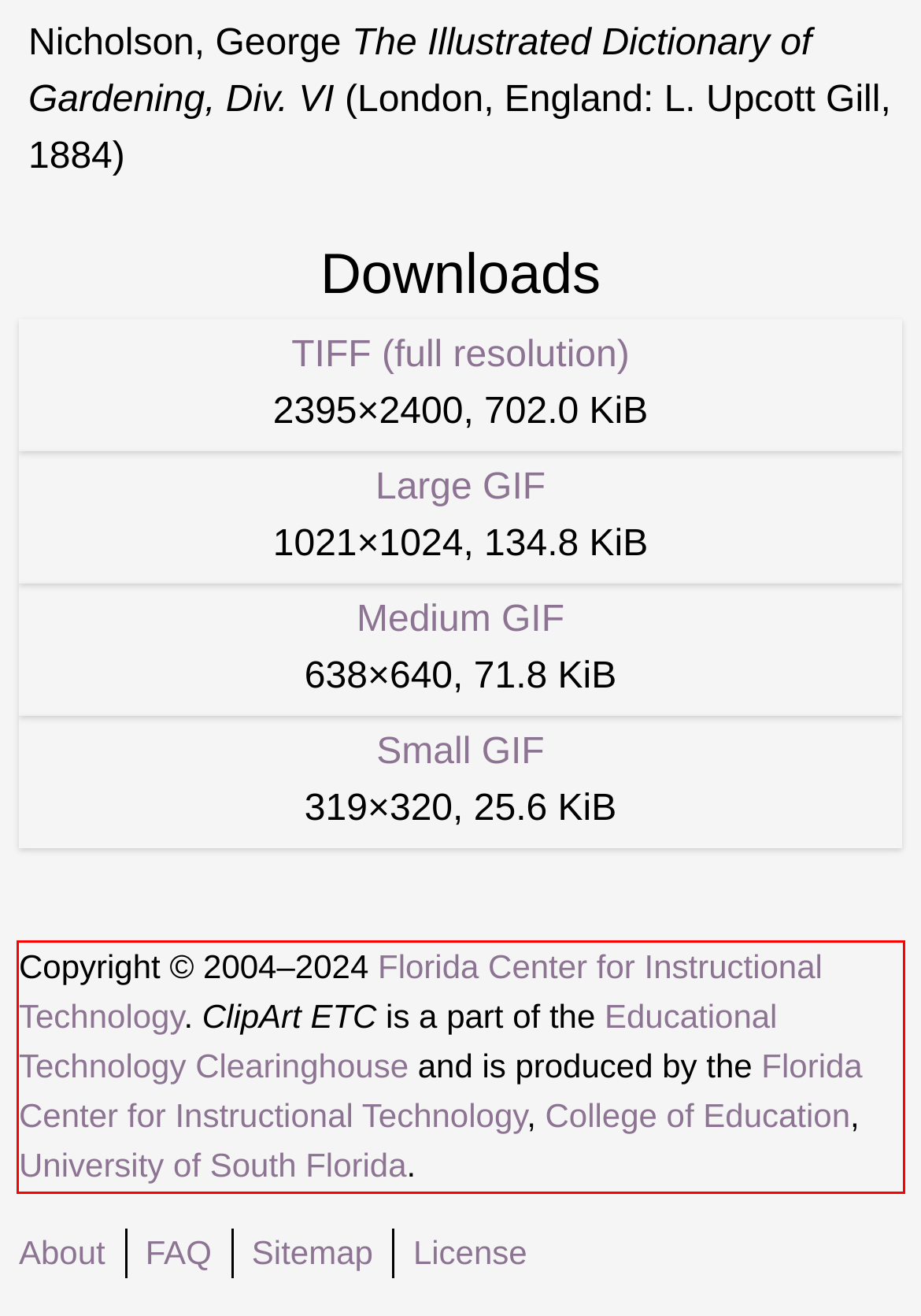You have a screenshot of a webpage where a UI element is enclosed in a red rectangle. Perform OCR to capture the text inside this red rectangle.

Copyright © 2004–2024 Florida Center for Instructional Technology. ClipArt ETC is a part of the Educational Technology Clearinghouse and is produced by the Florida Center for Instructional Technology, College of Education, University of South Florida.